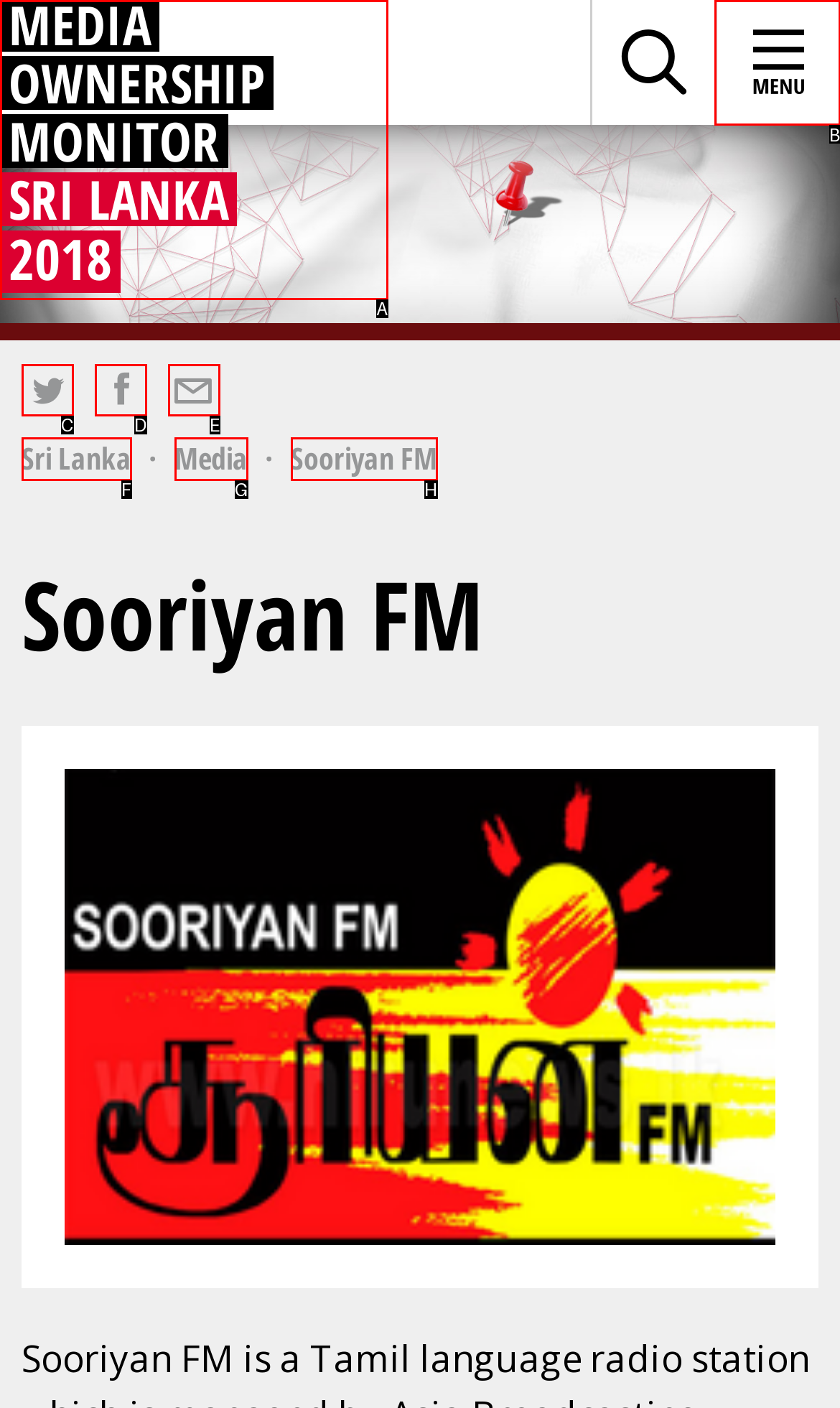Identify the correct UI element to click for this instruction: Open the menu
Respond with the appropriate option's letter from the provided choices directly.

B